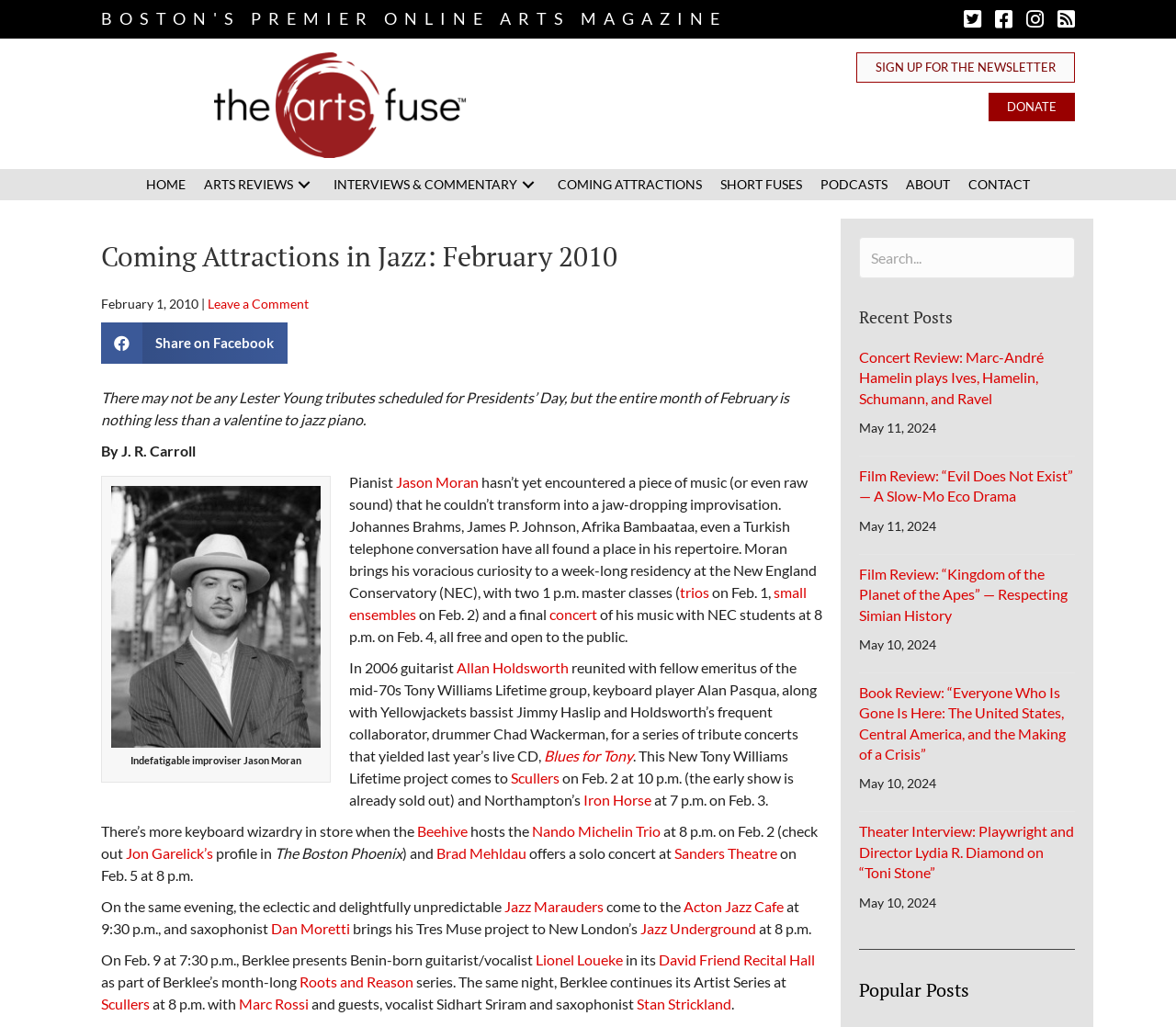Determine the bounding box coordinates for the area that should be clicked to carry out the following instruction: "Sign up for the newsletter".

[0.728, 0.051, 0.914, 0.081]